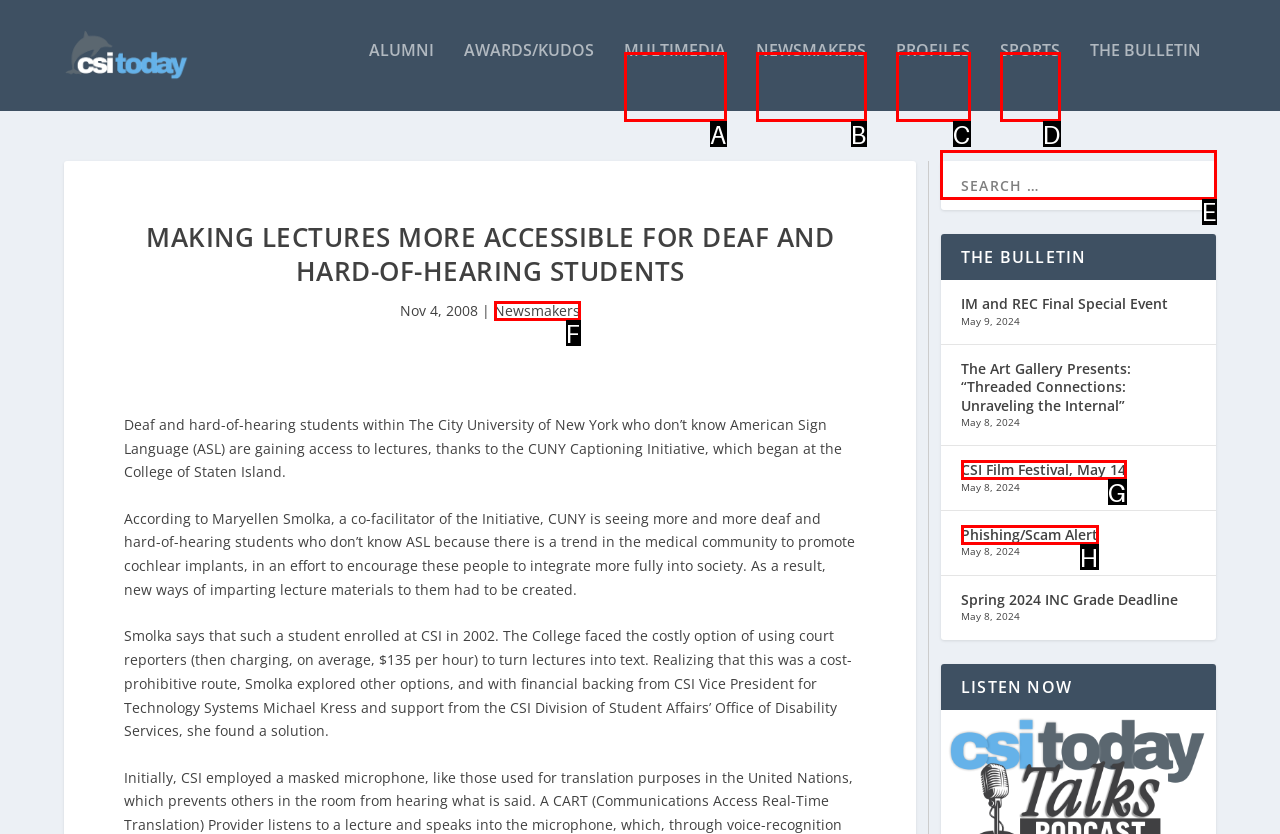Identify the correct option to click in order to complete this task: Search for something
Answer with the letter of the chosen option directly.

E